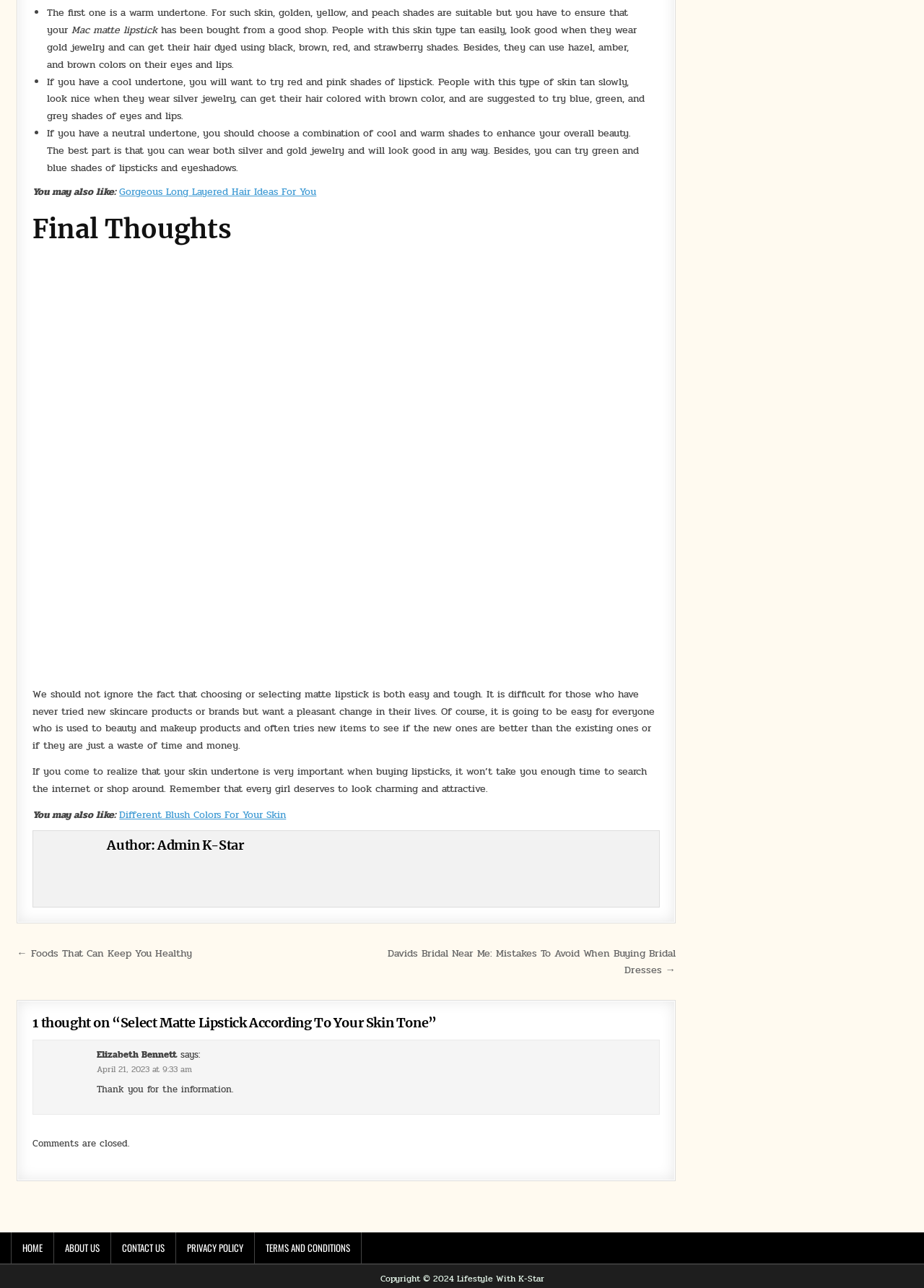What type of lipstick is recommended for warm undertone skin?
Refer to the image and provide a one-word or short phrase answer.

Golden, yellow, and peach shades